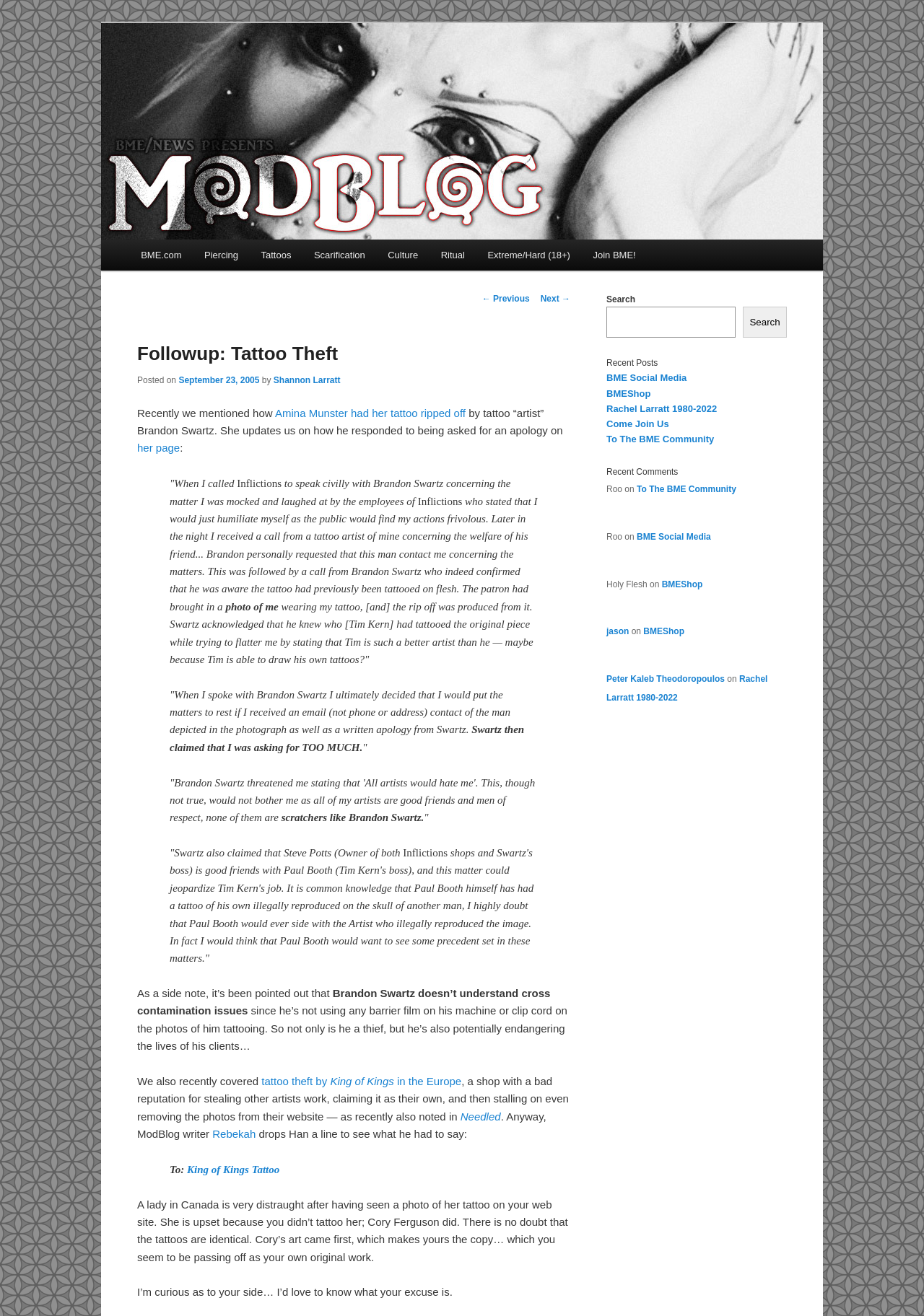What is the issue with Brandon Swartz's tattooing practice?
Respond with a short answer, either a single word or a phrase, based on the image.

Cross contamination